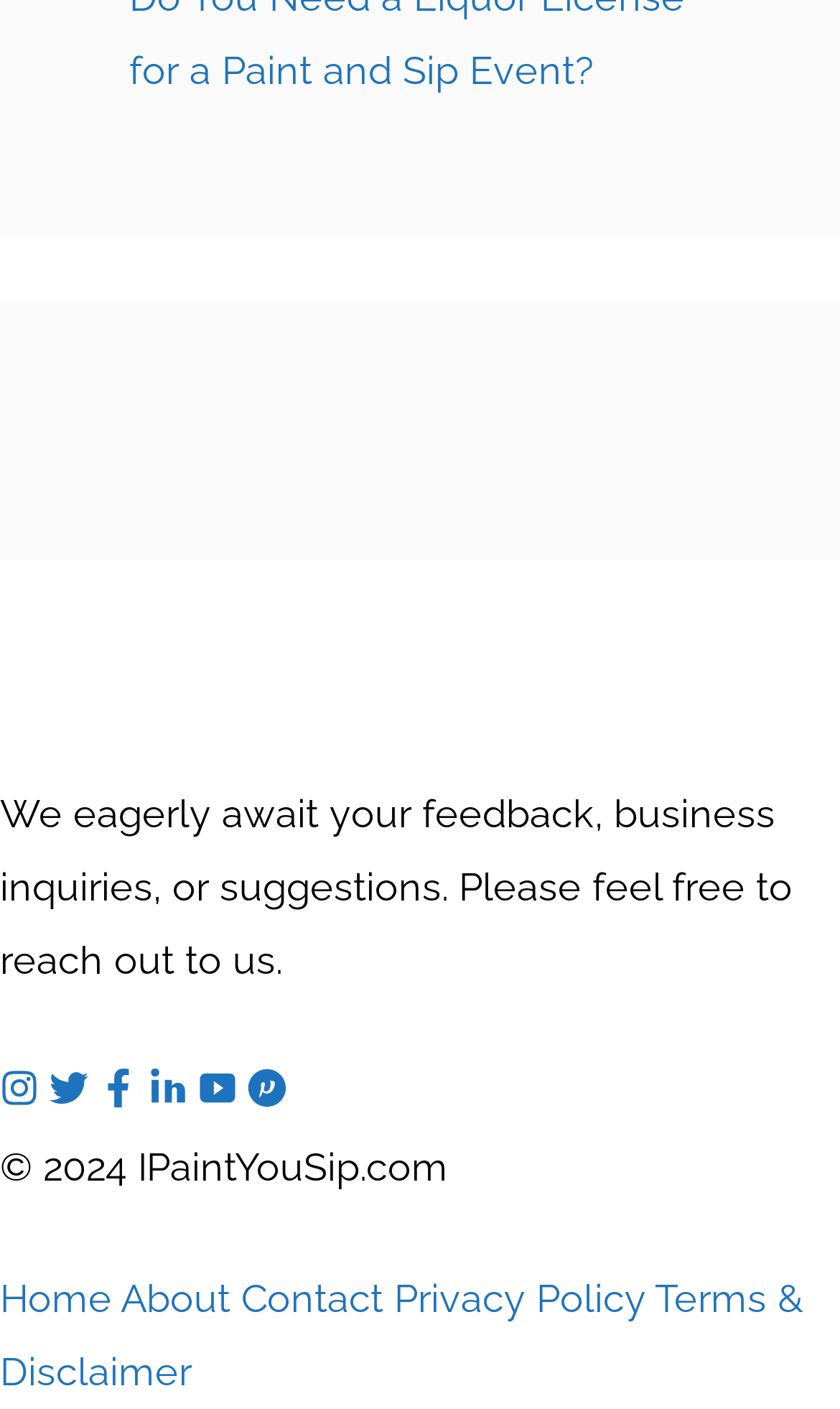Could you indicate the bounding box coordinates of the region to click in order to complete this instruction: "View Instagram profile".

[0.0, 0.759, 0.046, 0.791]